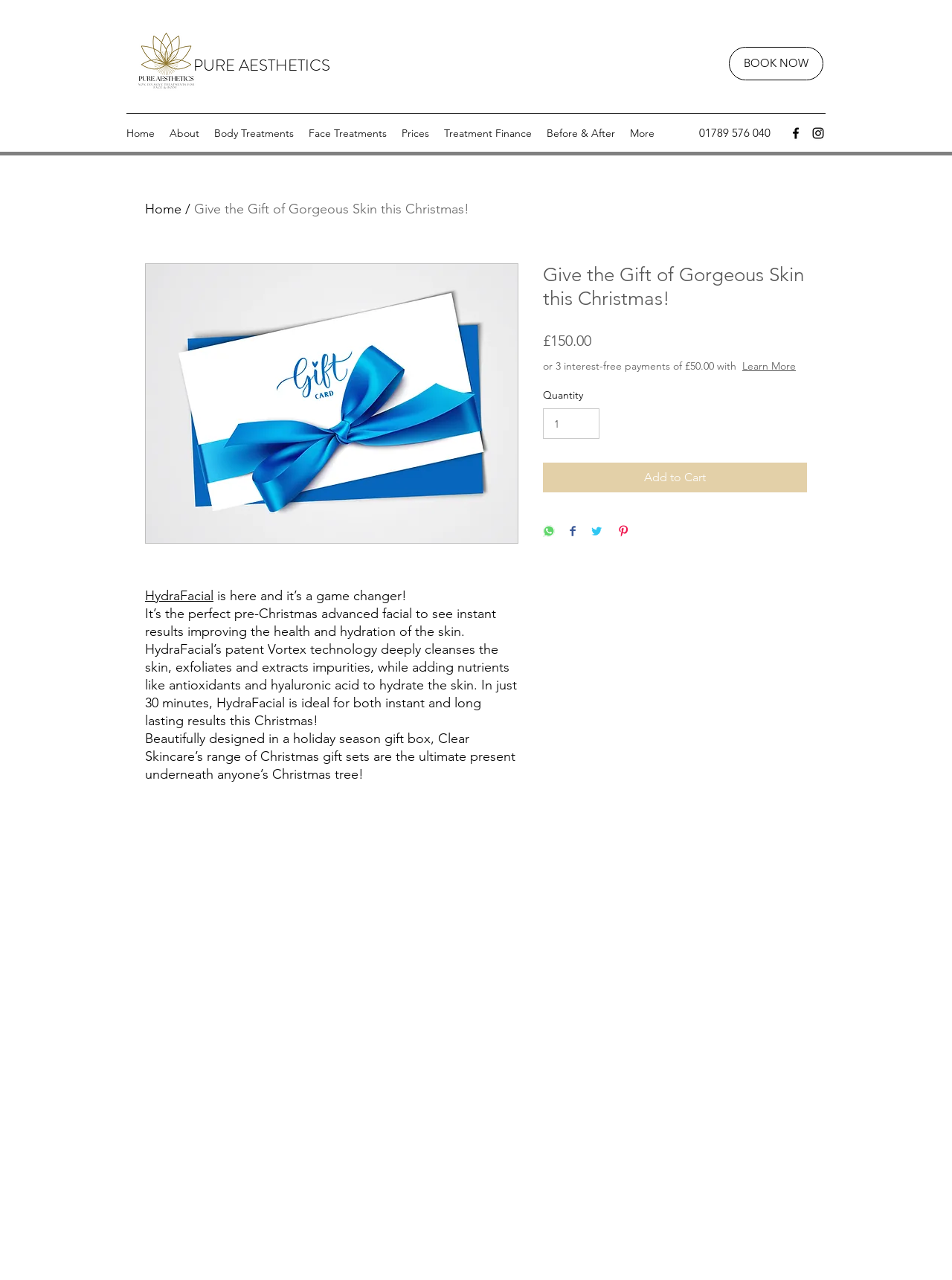What is the purpose of the HydraFacial treatment?
Analyze the screenshot and provide a detailed answer to the question.

I found the purpose of the HydraFacial treatment by looking at the static text element with the content 'It’s the perfect pre-Christmas advanced facial to see instant results improving the health and hydration of the skin.' located in the main article section of the webpage.